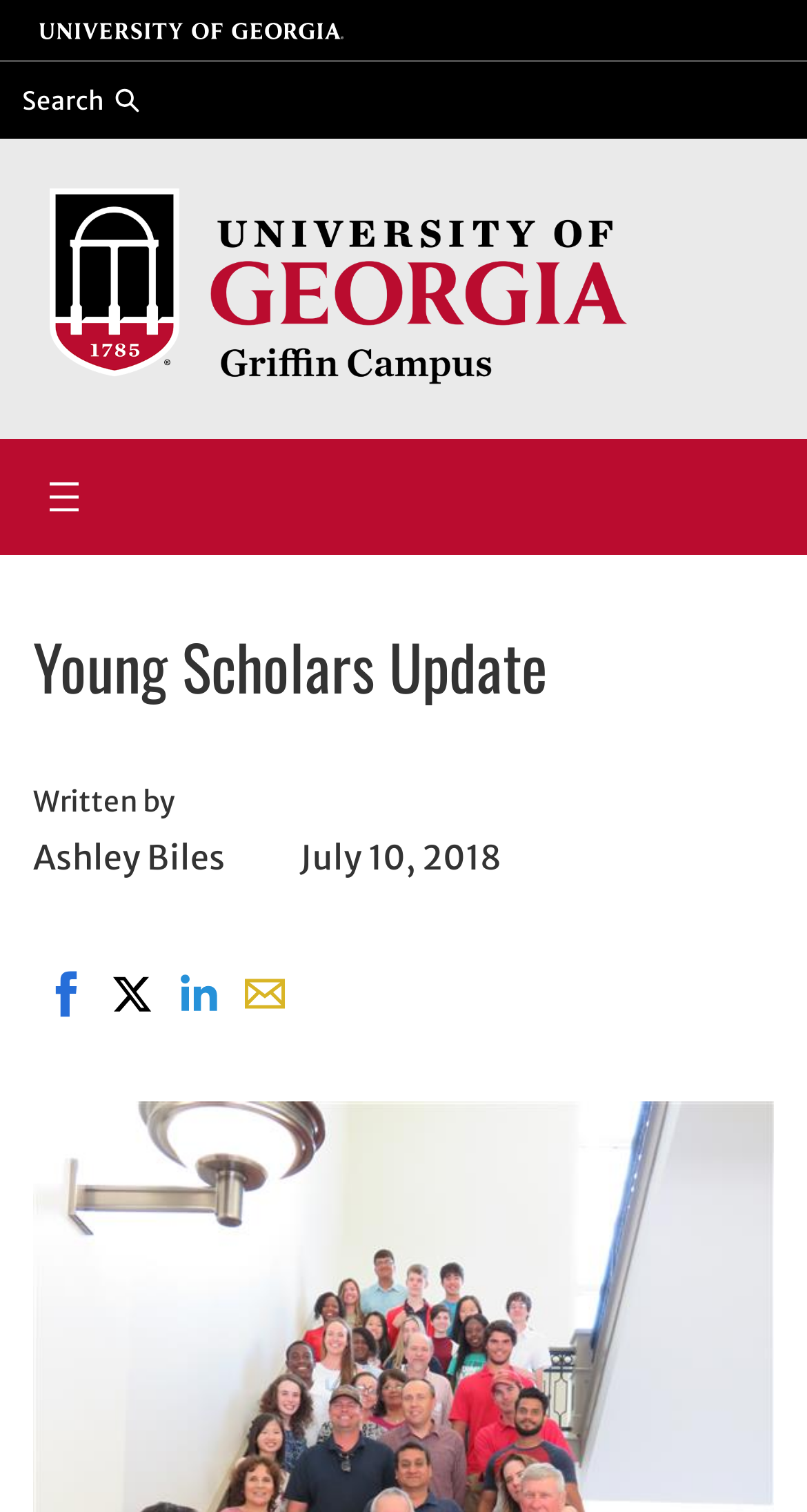What is the name of the university?
Please look at the screenshot and answer in one word or a short phrase.

University of Georgia